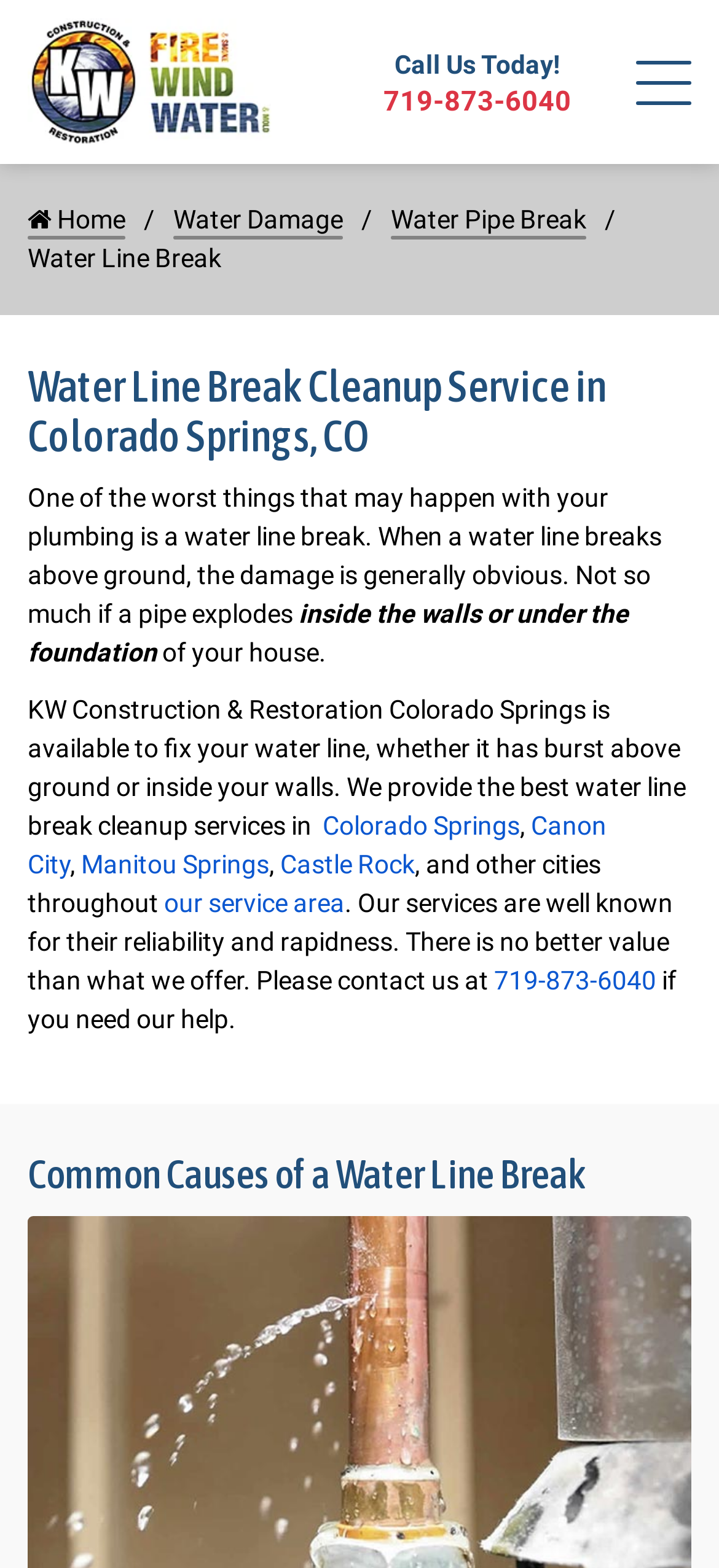Provide an in-depth description of the elements and layout of the webpage.

The webpage is about KW Restoration Colorado Springs, a company that provides water line break cleanup services in Colorado Springs, CO. At the top left corner, there is a logo of KW Restoration Colorado Springs. Next to the logo, there is a navigation menu with links to different pages, including "Home", "Water Damage", and "Water Pipe Break". 

On the right side of the navigation menu, there is a call-to-action button "Call Us Today!" with a phone number "719-873-6040" below it. 

Below the navigation menu, there is a heading that reads "Water Line Break Cleanup Service in Colorado Springs, CO". This is followed by a paragraph of text that explains the consequences of a water line break and how KW Construction & Restoration Colorado Springs can help fix the issue. 

The text is divided into several sections, with some parts highlighted in emphasis. The company's service area is mentioned, including Colorado Springs, Canon City, Manitou Springs, Castle Rock, and other cities. 

Further down the page, there is another heading "Common Causes of a Water Line Break", but the content below it is not provided in the accessibility tree.